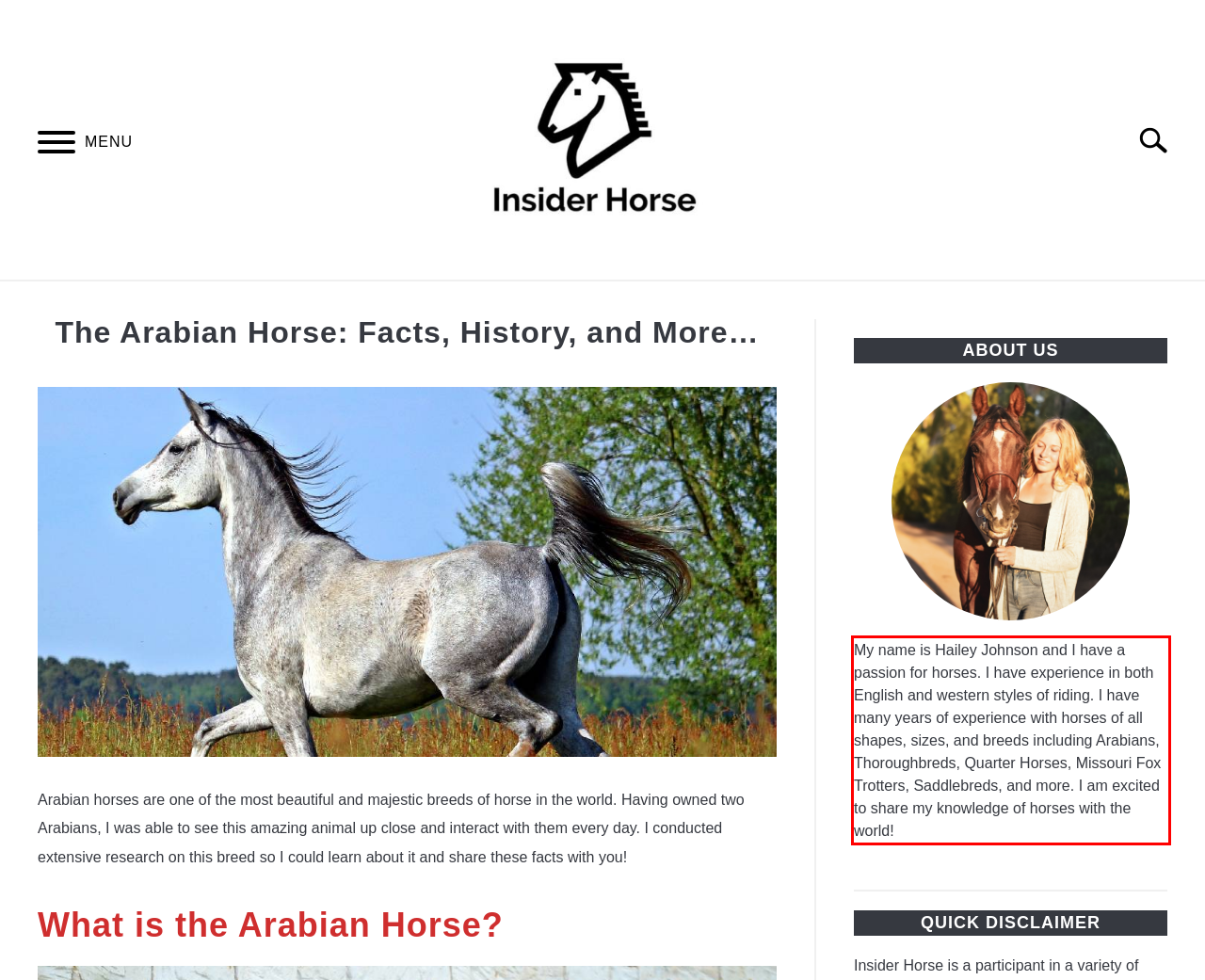Using the provided webpage screenshot, identify and read the text within the red rectangle bounding box.

My name is Hailey Johnson and I have a passion for horses. I have experience in both English and western styles of riding. I have many years of experience with horses of all shapes, sizes, and breeds including Arabians, Thoroughbreds, Quarter Horses, Missouri Fox Trotters, Saddlebreds, and more. I am excited to share my knowledge of horses with the world!